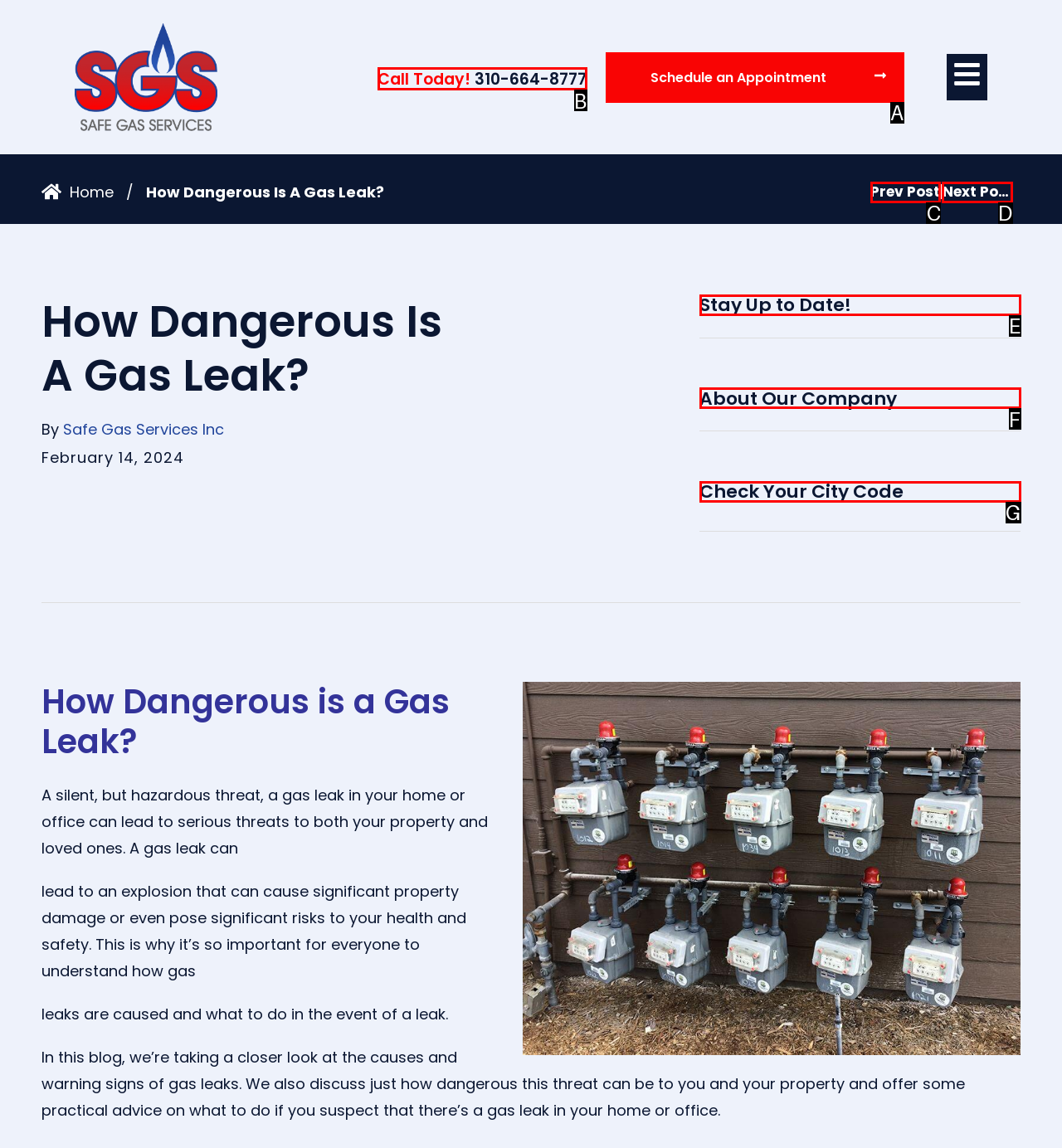Using the given description: About Our Company, identify the HTML element that corresponds best. Answer with the letter of the correct option from the available choices.

F